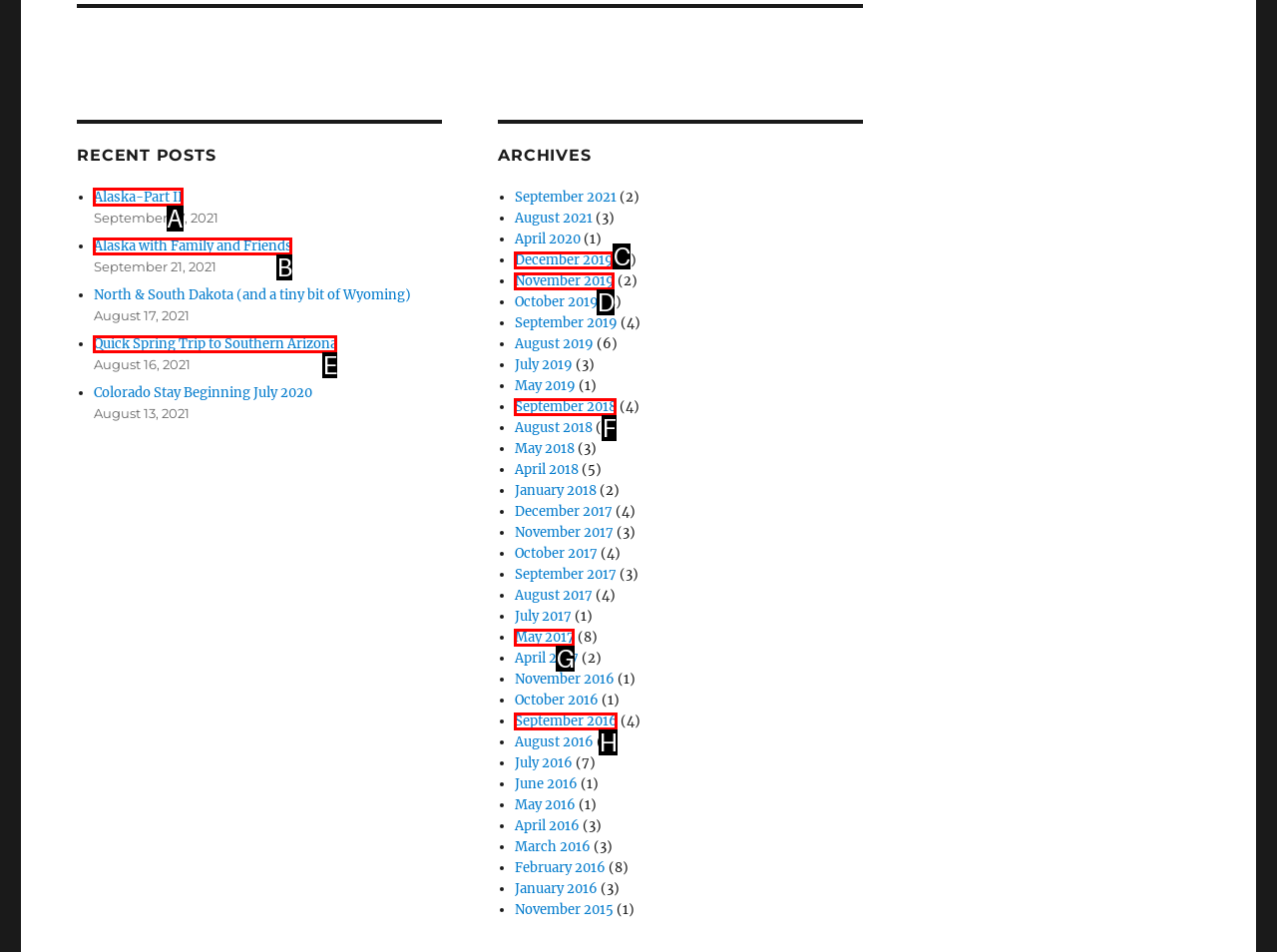What is the letter of the UI element you should click to read Alaska-Part II? Provide the letter directly.

A